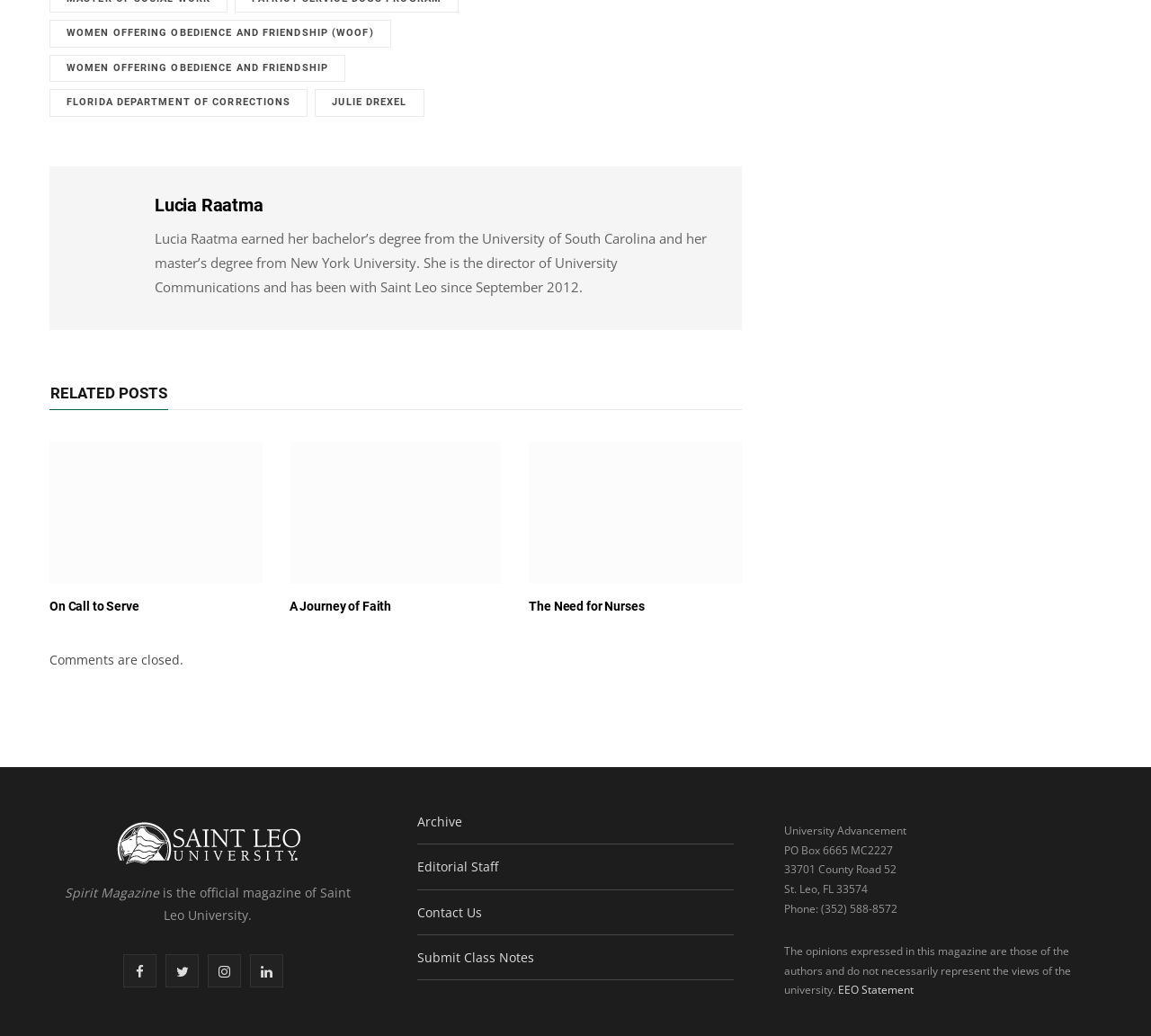Please identify the bounding box coordinates of the area I need to click to accomplish the following instruction: "View the image of Lucia Raatma".

[0.067, 0.188, 0.117, 0.244]